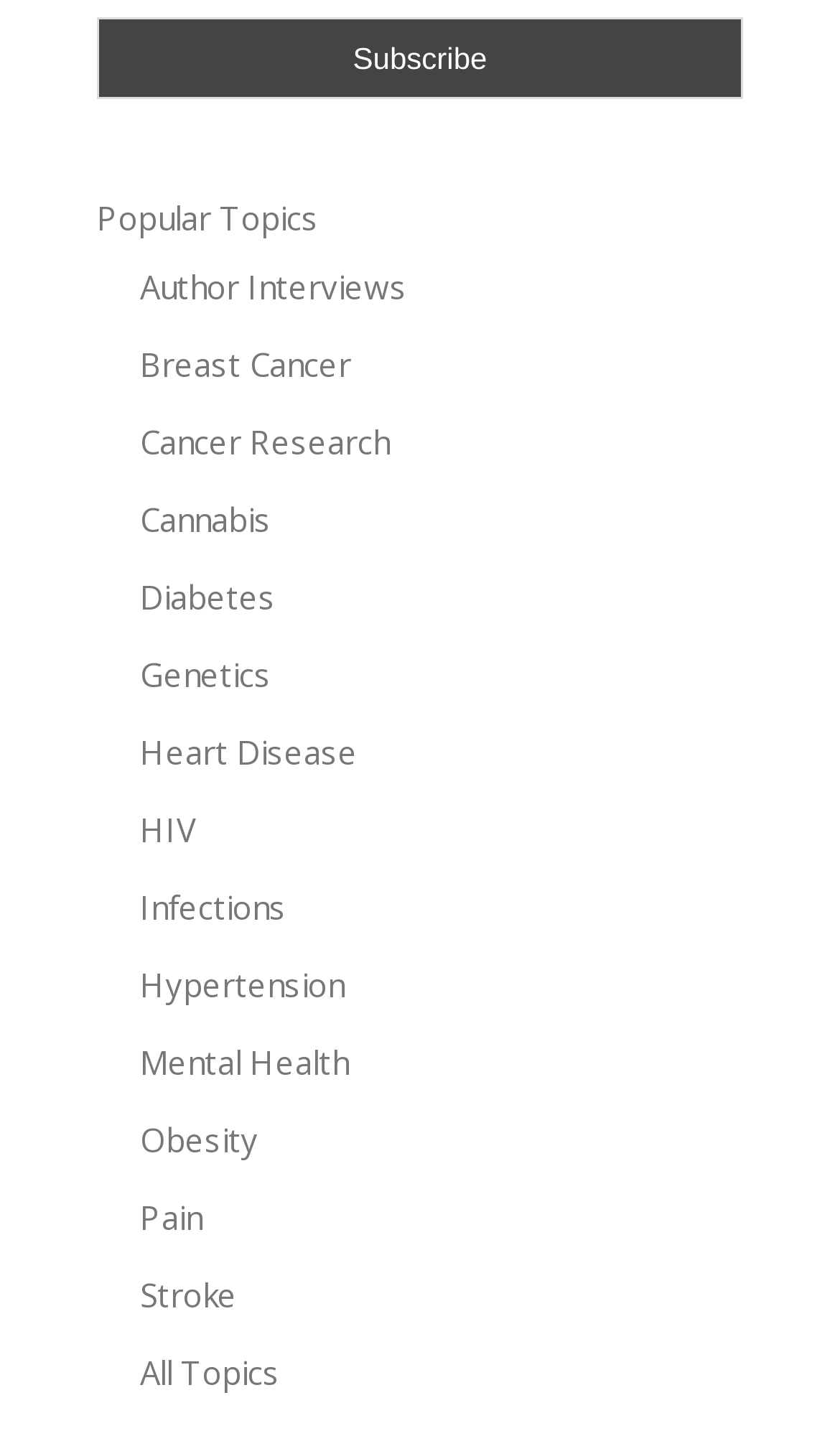Find the bounding box coordinates for the area you need to click to carry out the instruction: "View popular topics". The coordinates should be four float numbers between 0 and 1, indicated as [left, top, right, bottom].

[0.115, 0.137, 0.379, 0.167]